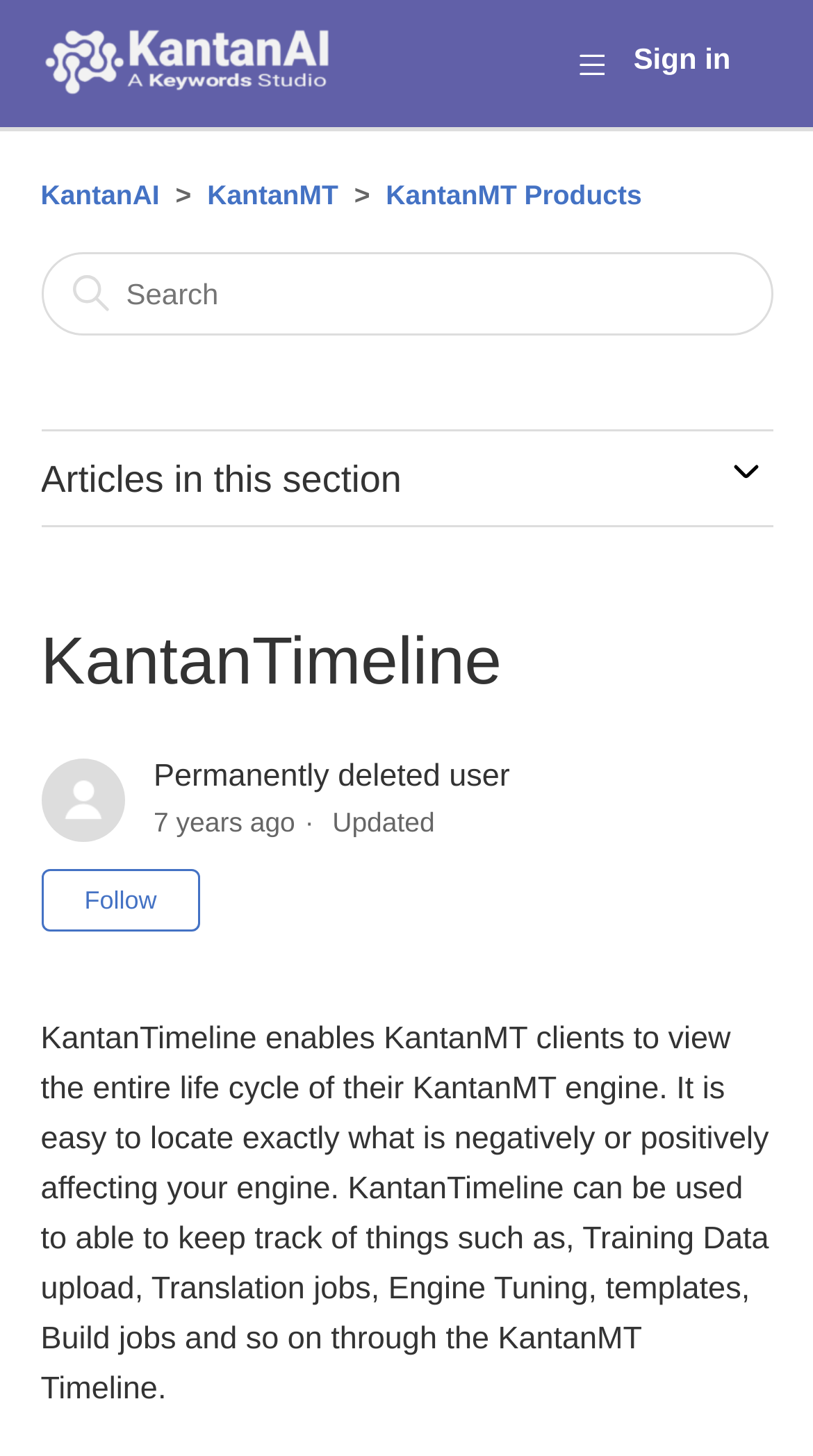What can be tracked using KantanTimeline?
Answer the question with as much detail as possible.

Based on the webpage content, KantanTimeline can be used to track various events related to the life cycle of a KantanMT engine, including training data upload, translation jobs, engine tuning, templates, build jobs, and so on.